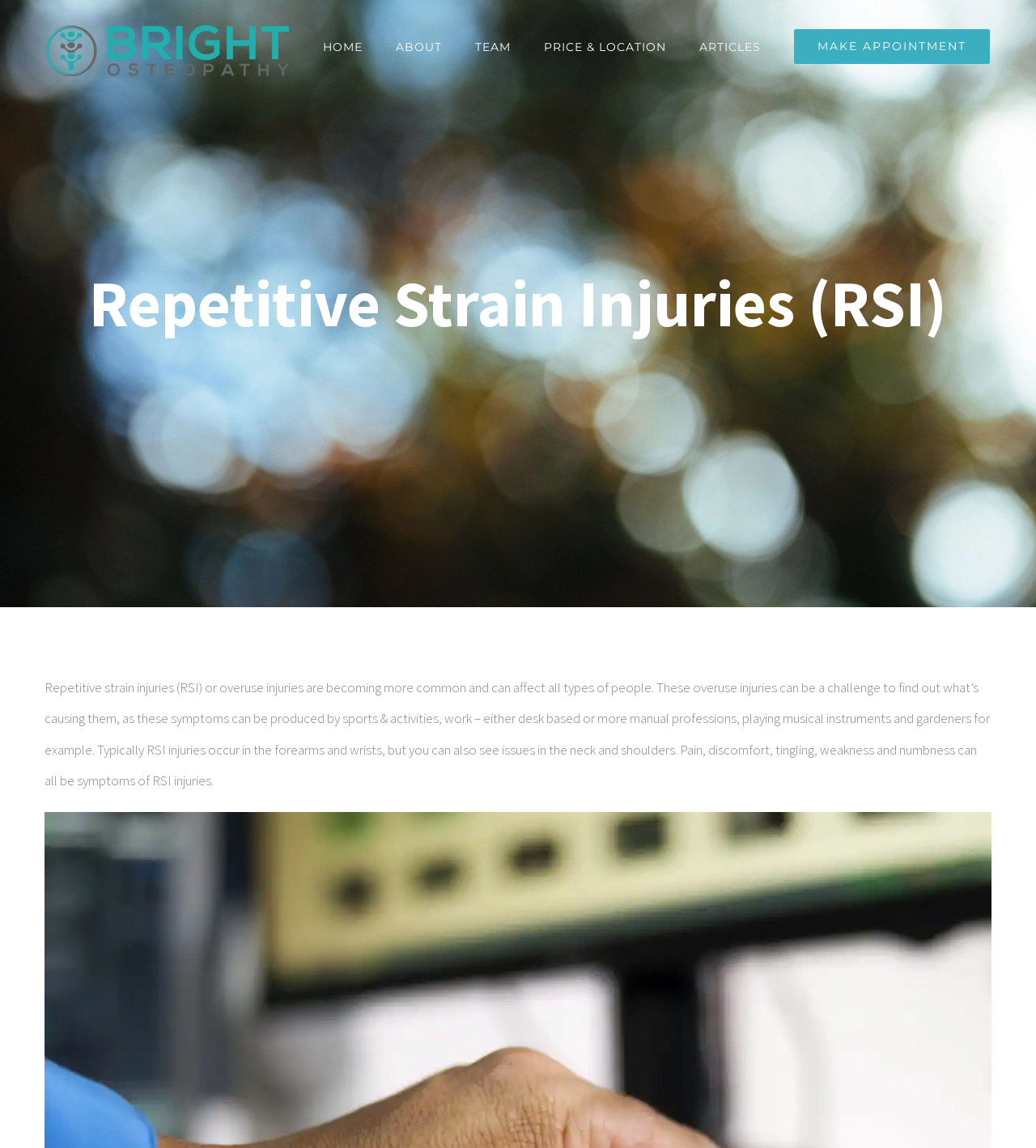Describe all visible elements and their arrangement on the webpage.

The webpage is about Repetitive Strain Injuries (RSI) and its treatment by Bright Osteopathy. At the top left corner, there is a logo of Bright Osteopathy, which is an image linked to the website's homepage. 

Below the logo, there is a main navigation menu that spans across the top of the page, containing links to different sections of the website, including HOME, ABOUT, TEAM, PRICE & LOCATION, ARTICLES, and MAKE APPOINTMENT. 

The main content of the page starts with a heading that reads "Repetitive Strain Injuries (RSI)". Below the heading, there is a block of text that explains what RSI is, its causes, symptoms, and affected areas of the body. The text is quite detailed and informative, providing an overview of RSI injuries.

At the bottom right corner of the page, there is a "Go to Top" link, which allows users to quickly navigate back to the top of the page.